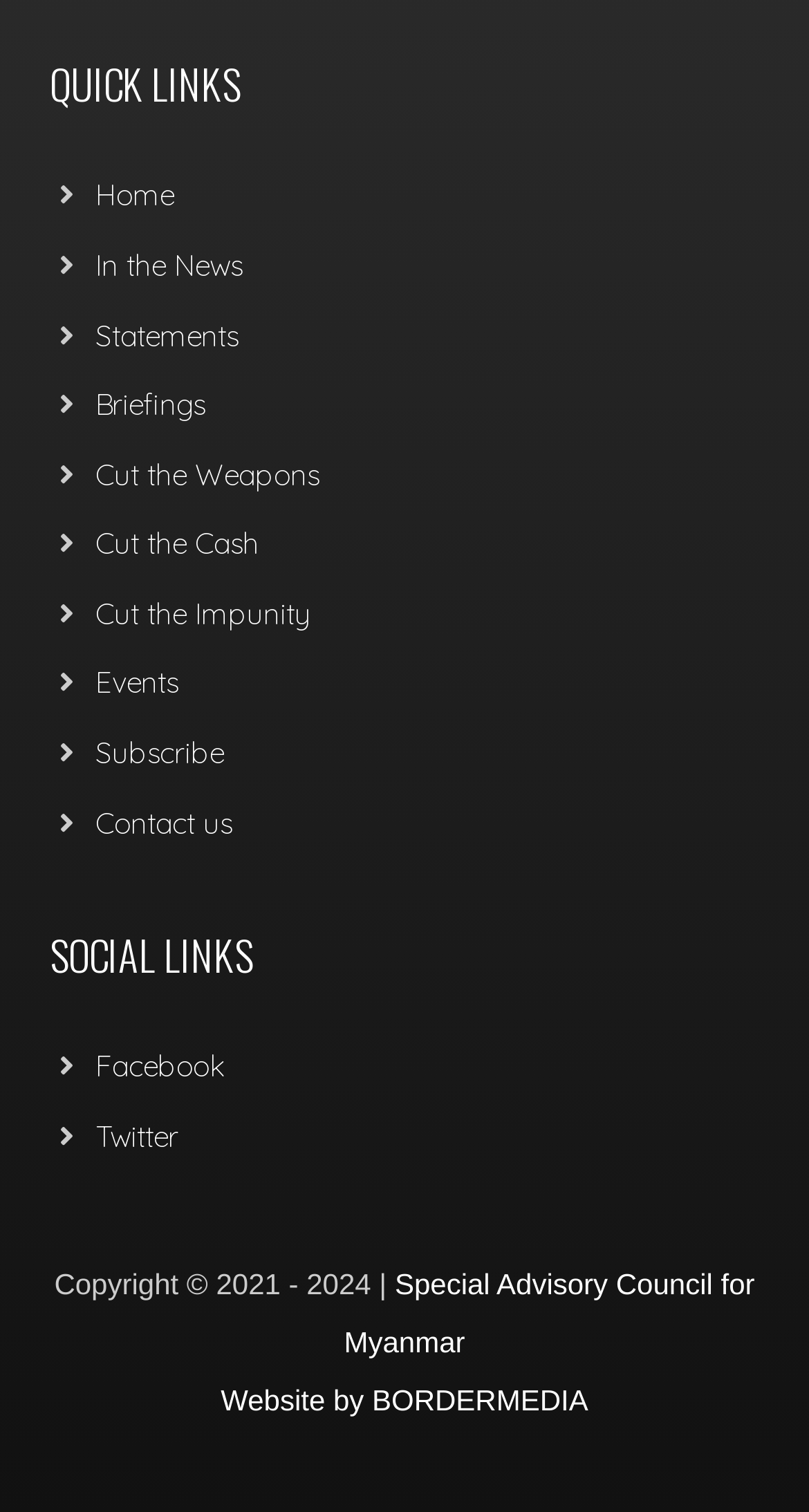Determine the bounding box coordinates for the HTML element described here: "Special Advisory Council for Myanmar".

[0.425, 0.839, 0.933, 0.899]